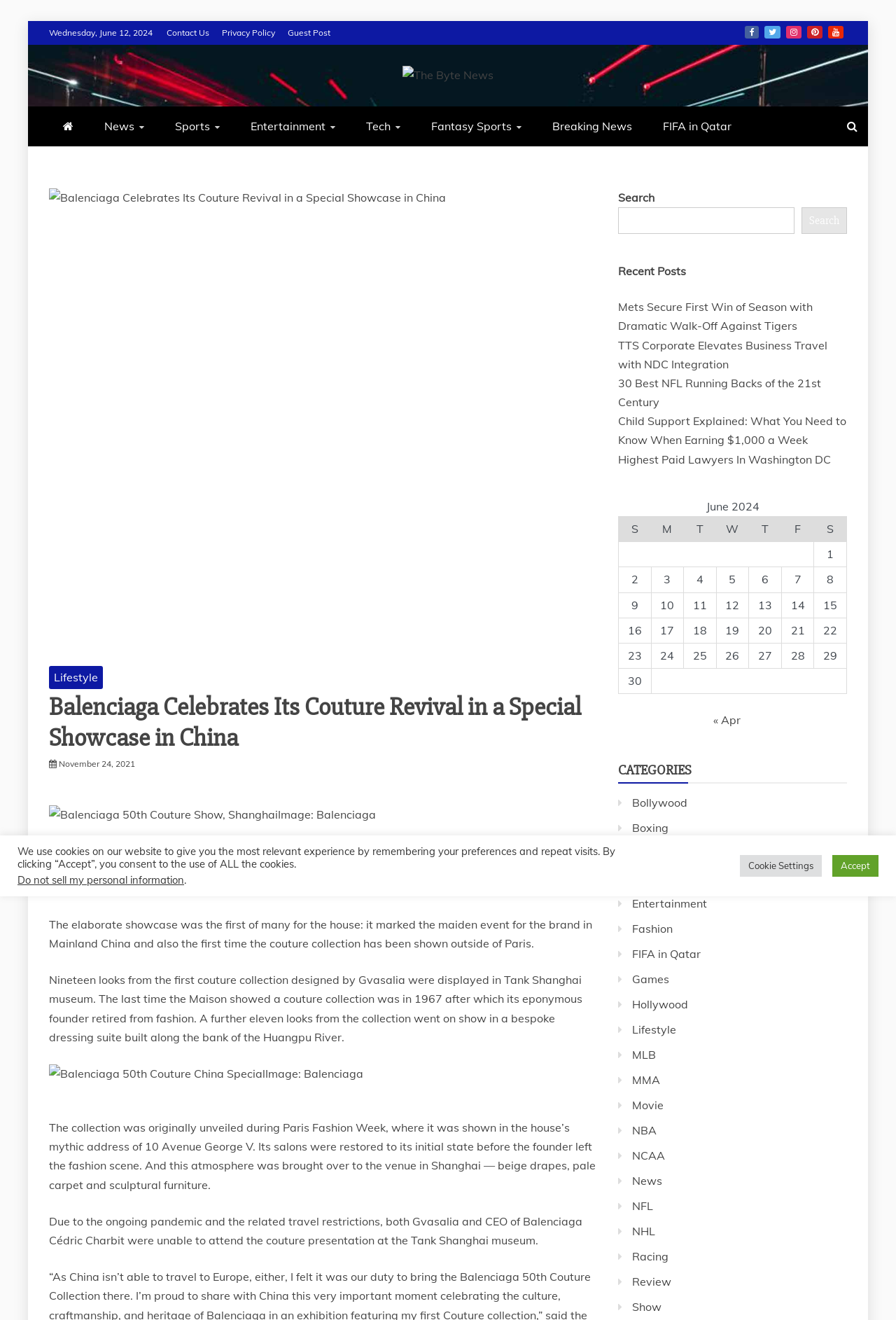Could you highlight the region that needs to be clicked to execute the instruction: "Search for something"?

[0.69, 0.157, 0.887, 0.177]